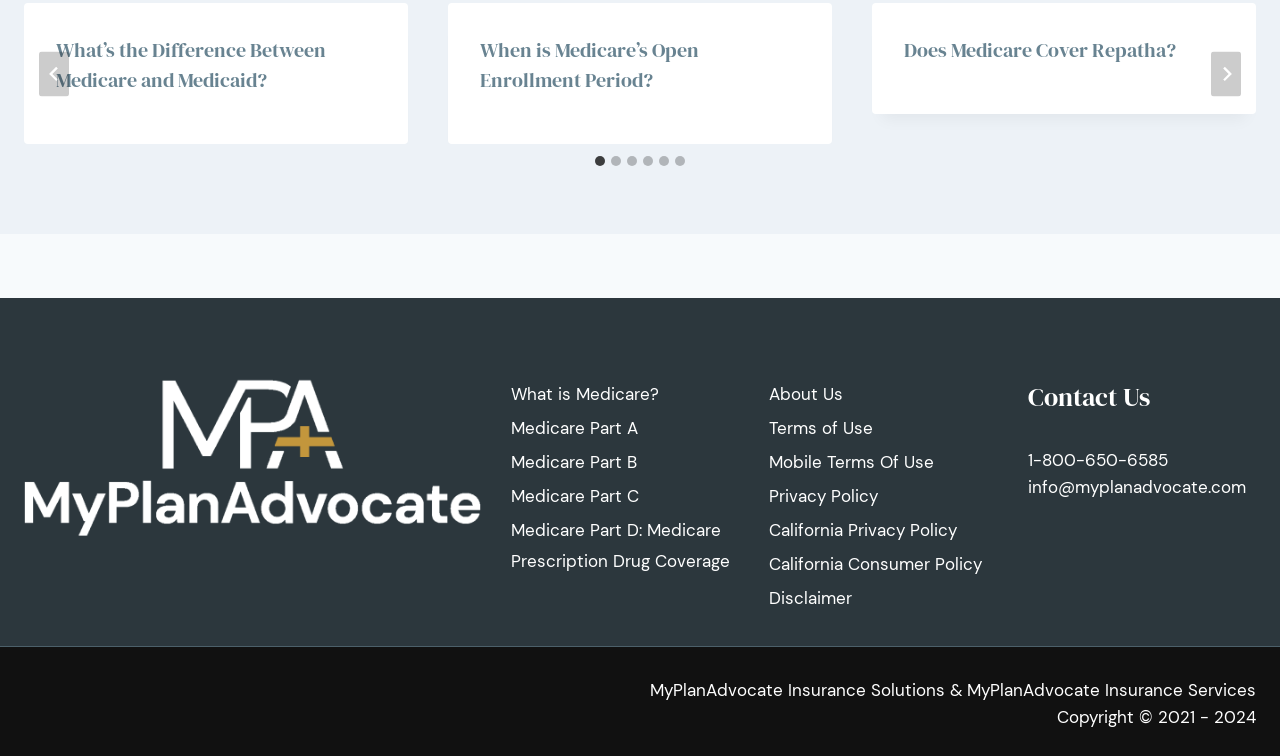Please locate the UI element described by "About Us" and provide its bounding box coordinates.

[0.601, 0.5, 0.779, 0.545]